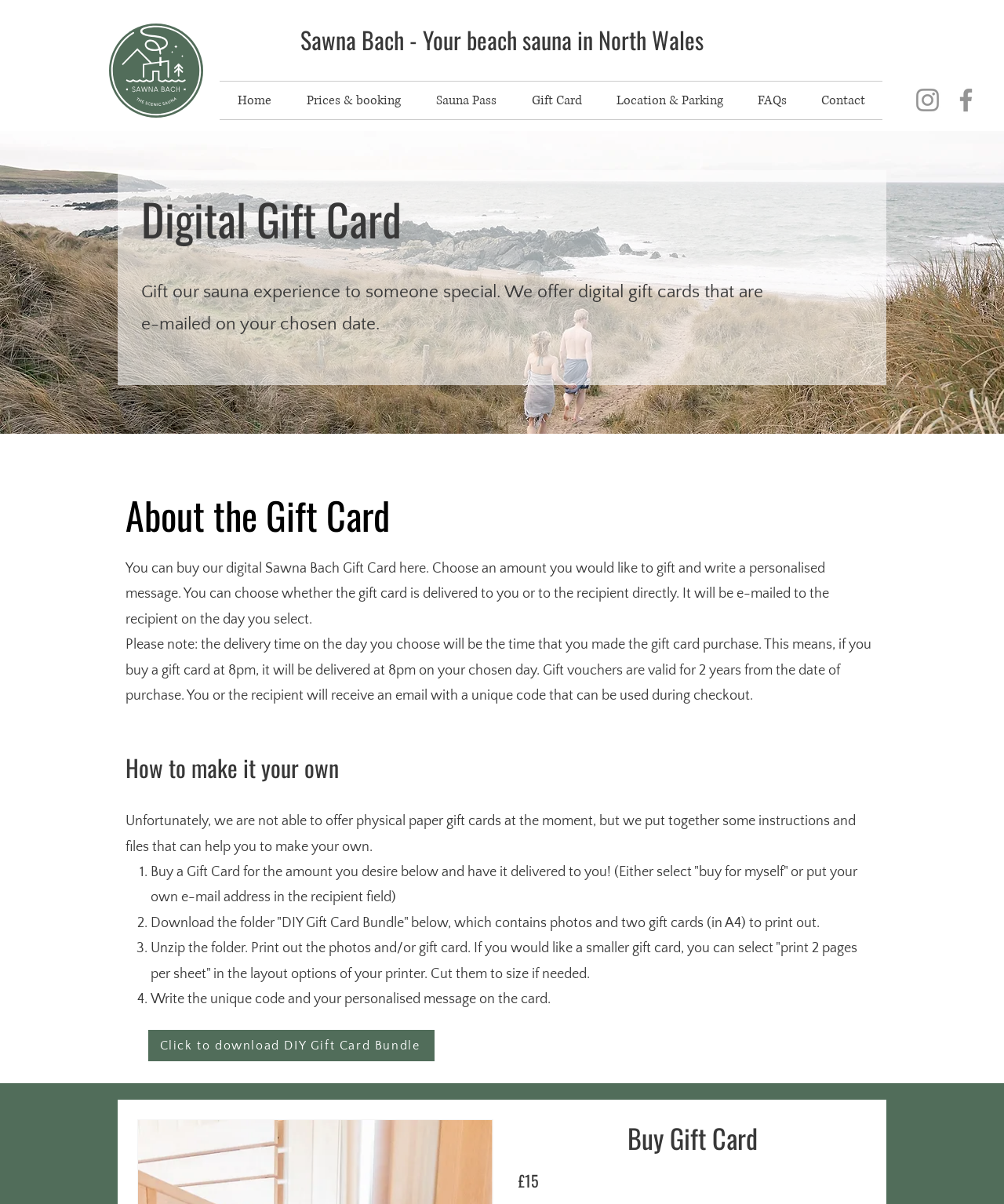Based on the element description "Gift Card", predict the bounding box coordinates of the UI element.

[0.512, 0.068, 0.597, 0.099]